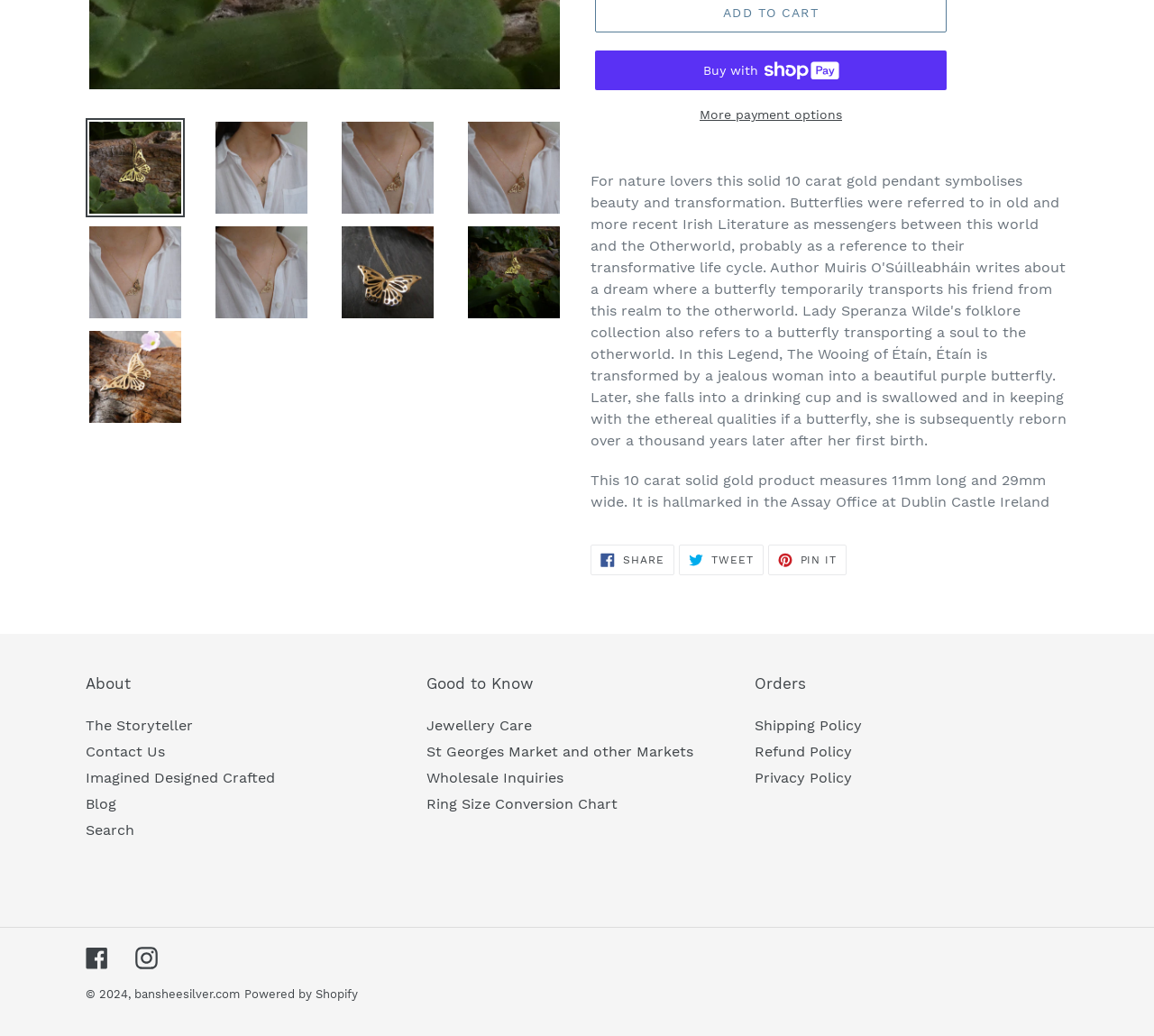Give the bounding box coordinates for the element described as: "bansheesilver.com".

[0.116, 0.953, 0.208, 0.966]